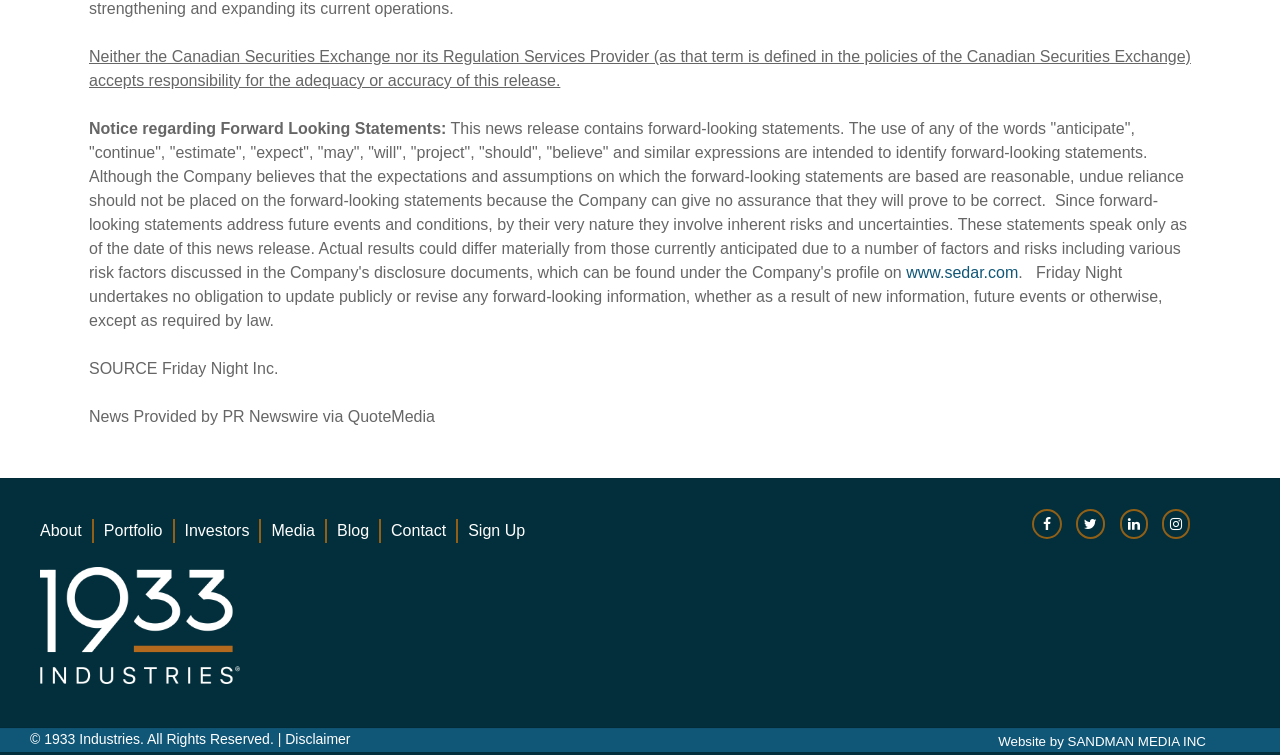Please identify the bounding box coordinates of the region to click in order to complete the task: "Go to Investors". The coordinates must be four float numbers between 0 and 1, specified as [left, top, right, bottom].

[0.144, 0.687, 0.195, 0.719]